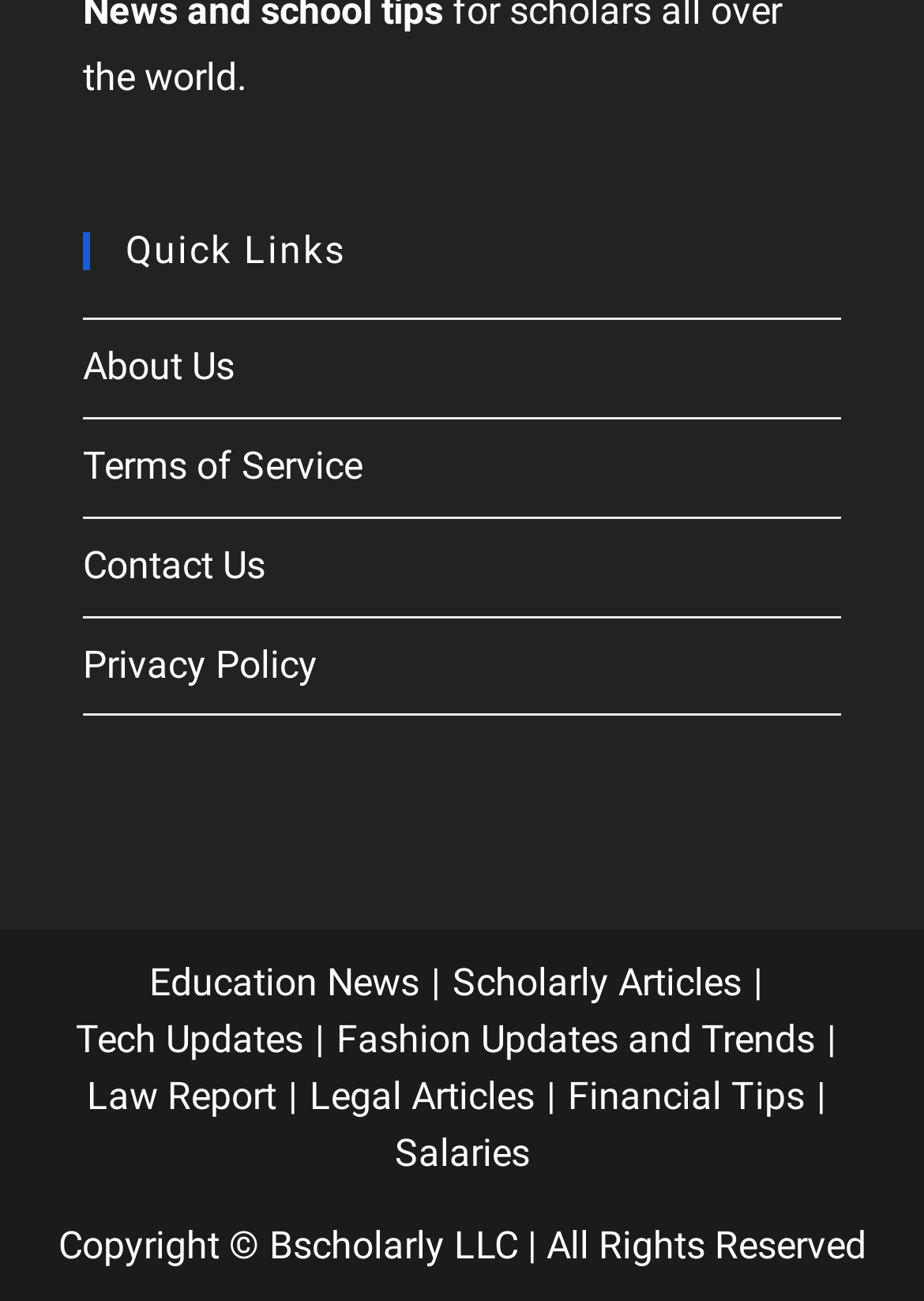Please indicate the bounding box coordinates of the element's region to be clicked to achieve the instruction: "check out Tech Updates". Provide the coordinates as four float numbers between 0 and 1, i.e., [left, top, right, bottom].

[0.082, 0.782, 0.328, 0.817]